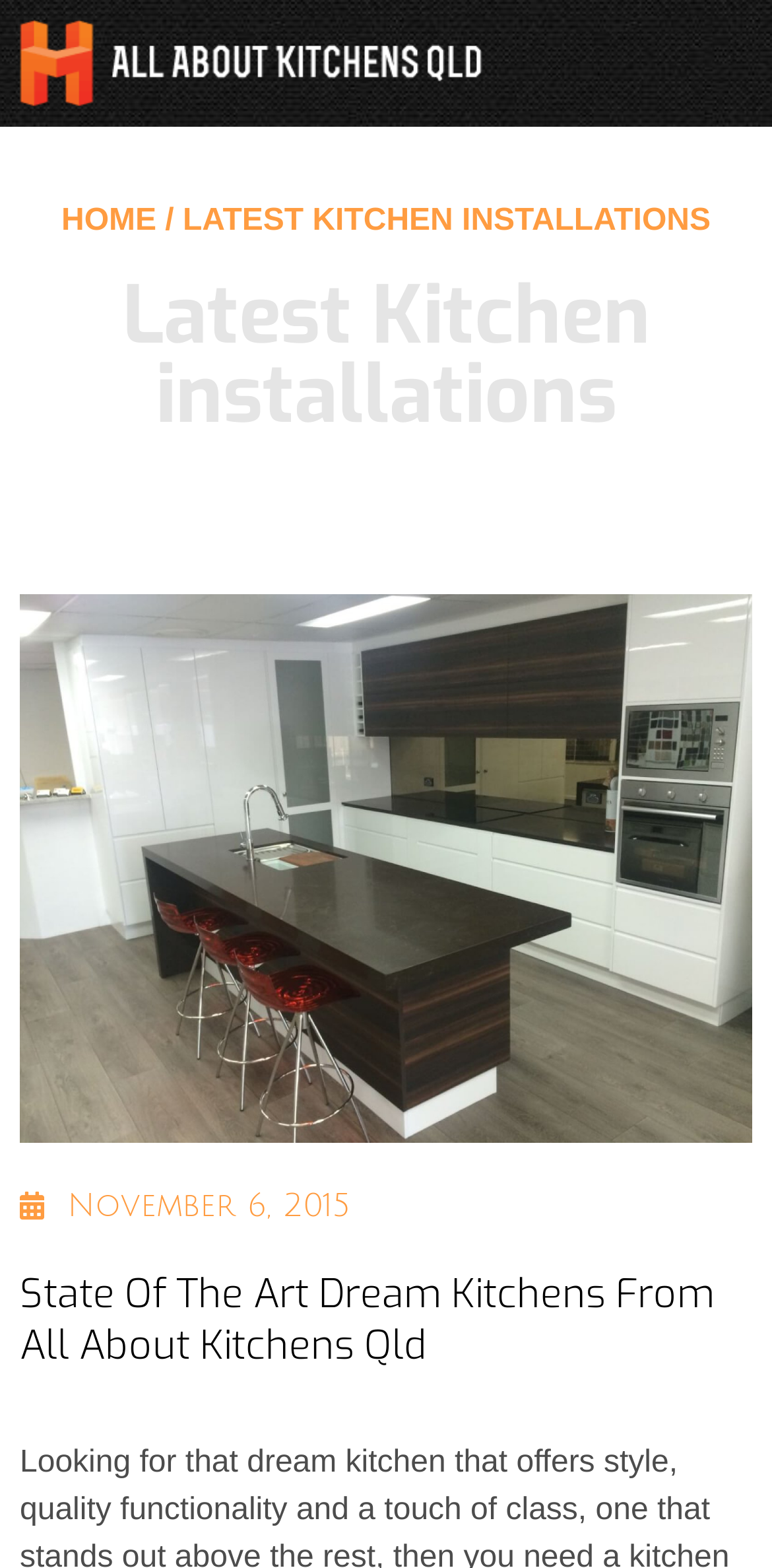Is there a menu button on the top right corner?
Give a detailed and exhaustive answer to the question.

I found a button with the text 'Close Menu' on the top right corner of the webpage, which indicates that there is a menu button.